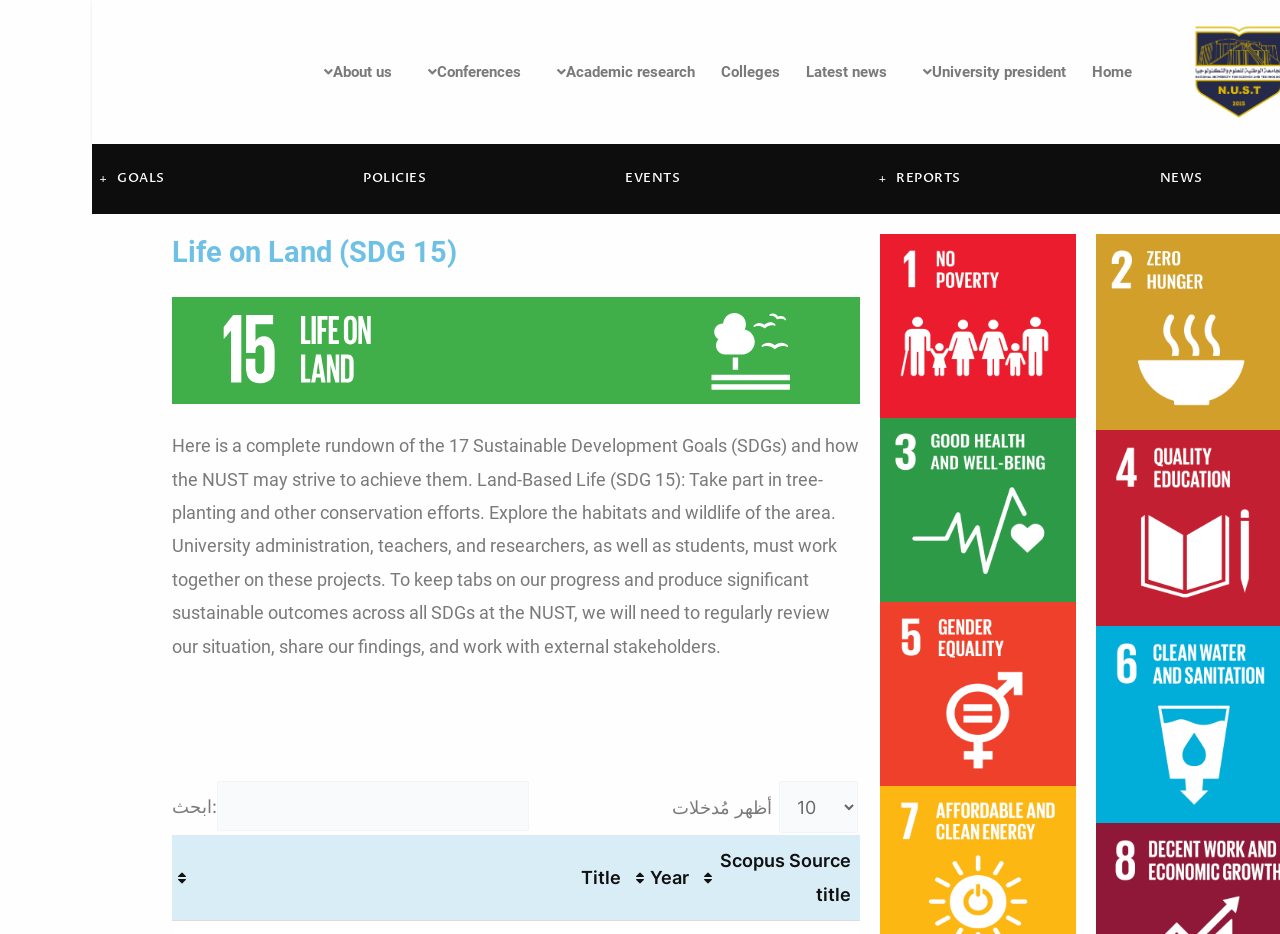Could you highlight the region that needs to be clicked to execute the instruction: "Search for something"?

[0.098, 0.836, 0.341, 0.89]